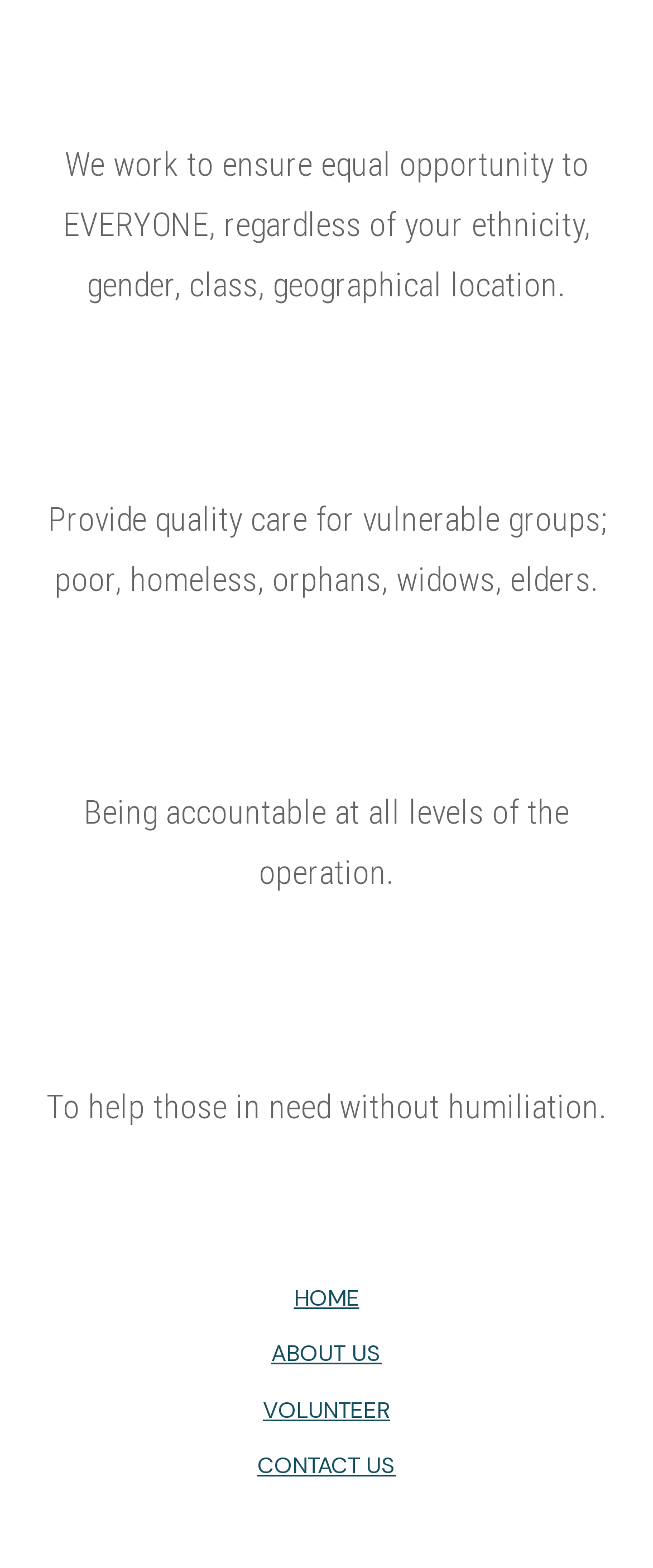Identify the coordinates of the bounding box for the element described below: "CONTACT US". Return the coordinates as four float numbers between 0 and 1: [left, top, right, bottom].

[0.342, 0.922, 0.658, 0.958]